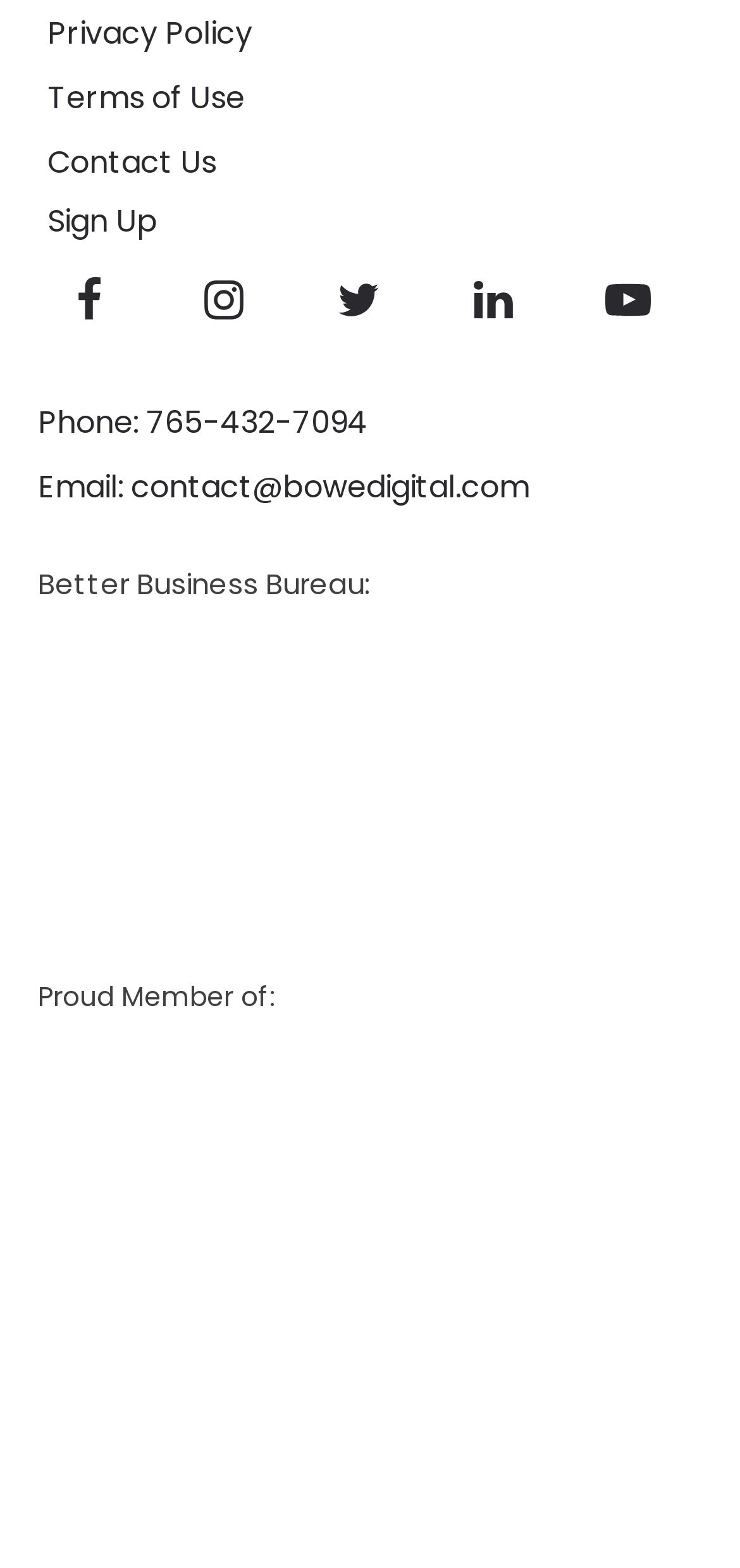Identify the bounding box coordinates of the clickable region necessary to fulfill the following instruction: "Check the BBB Business Review". The bounding box coordinates should be four float numbers between 0 and 1, i.e., [left, top, right, bottom].

[0.051, 0.604, 0.821, 0.628]